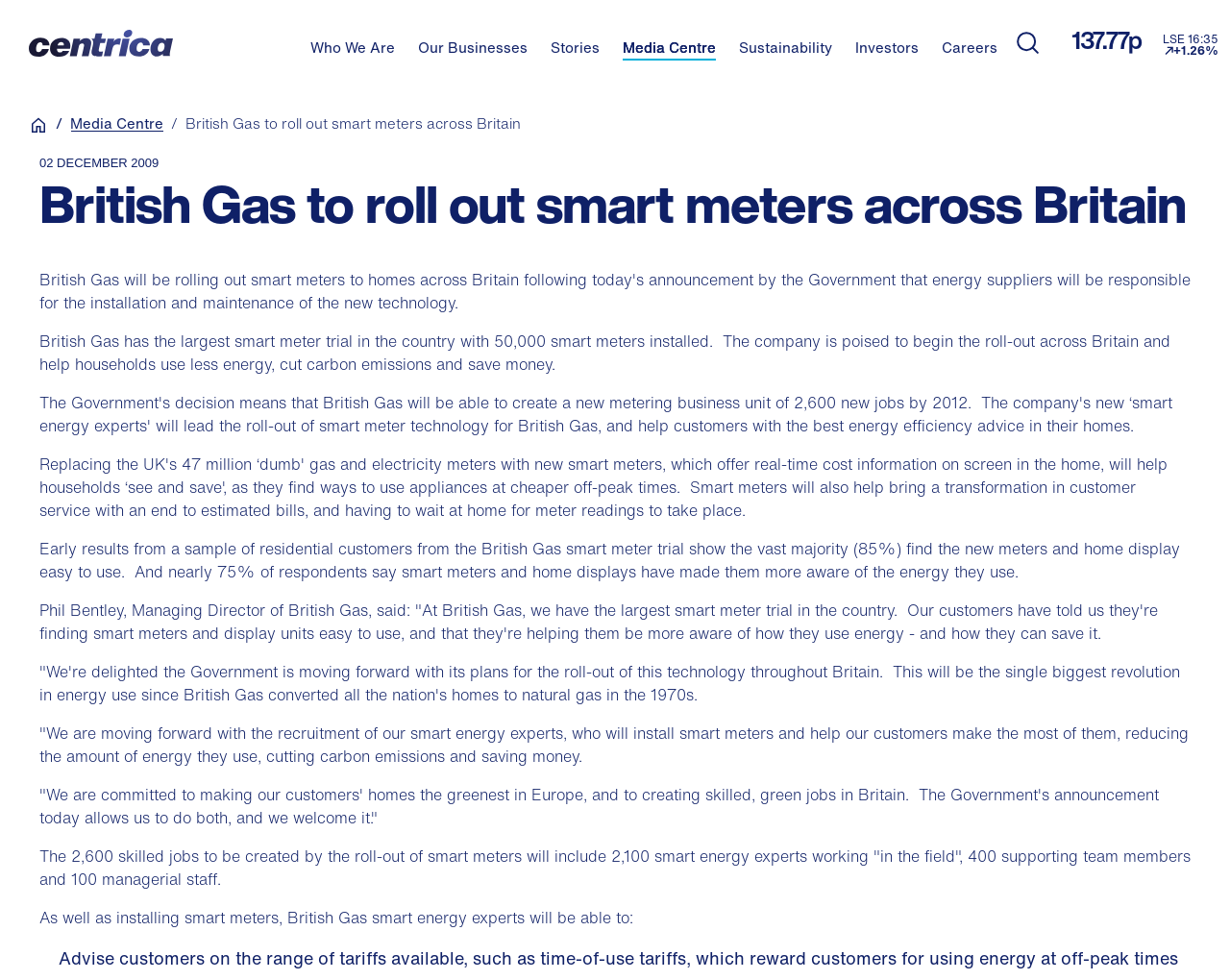Find the bounding box coordinates of the element to click in order to complete the given instruction: "Search for something."

[0.82, 0.019, 0.851, 0.069]